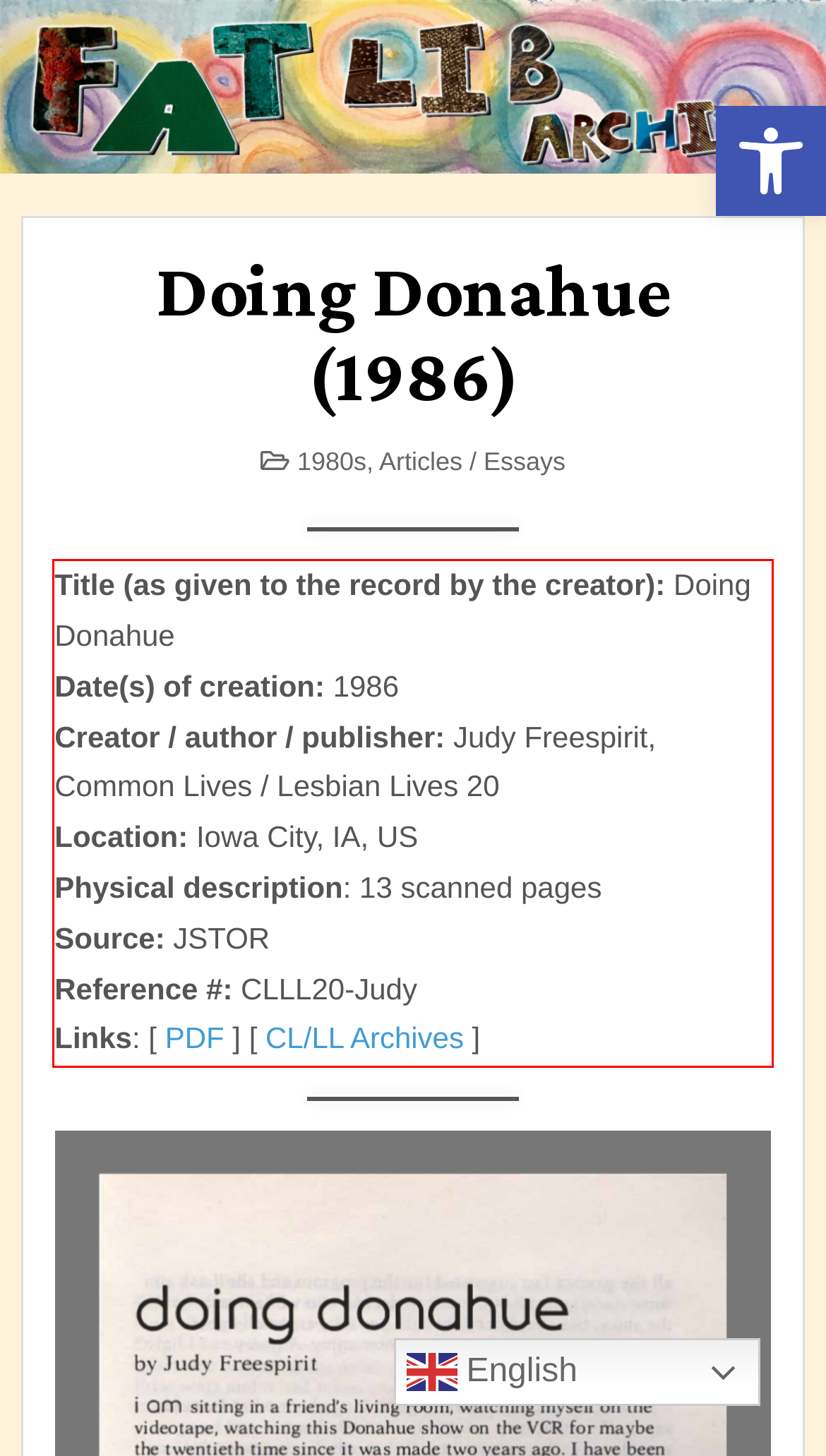Please look at the screenshot provided and find the red bounding box. Extract the text content contained within this bounding box.

Title (as given to the record by the creator): Doing Donahue Date(s) of creation: 1986 Creator / author / publisher: Judy Freespirit, Common Lives / Lesbian Lives 20 Location: Iowa City, IA, US Physical description: 13 scanned pages Source: JSTOR Reference #: CLLL20-Judy Links: [ PDF ] [ CL/LL Archives ]